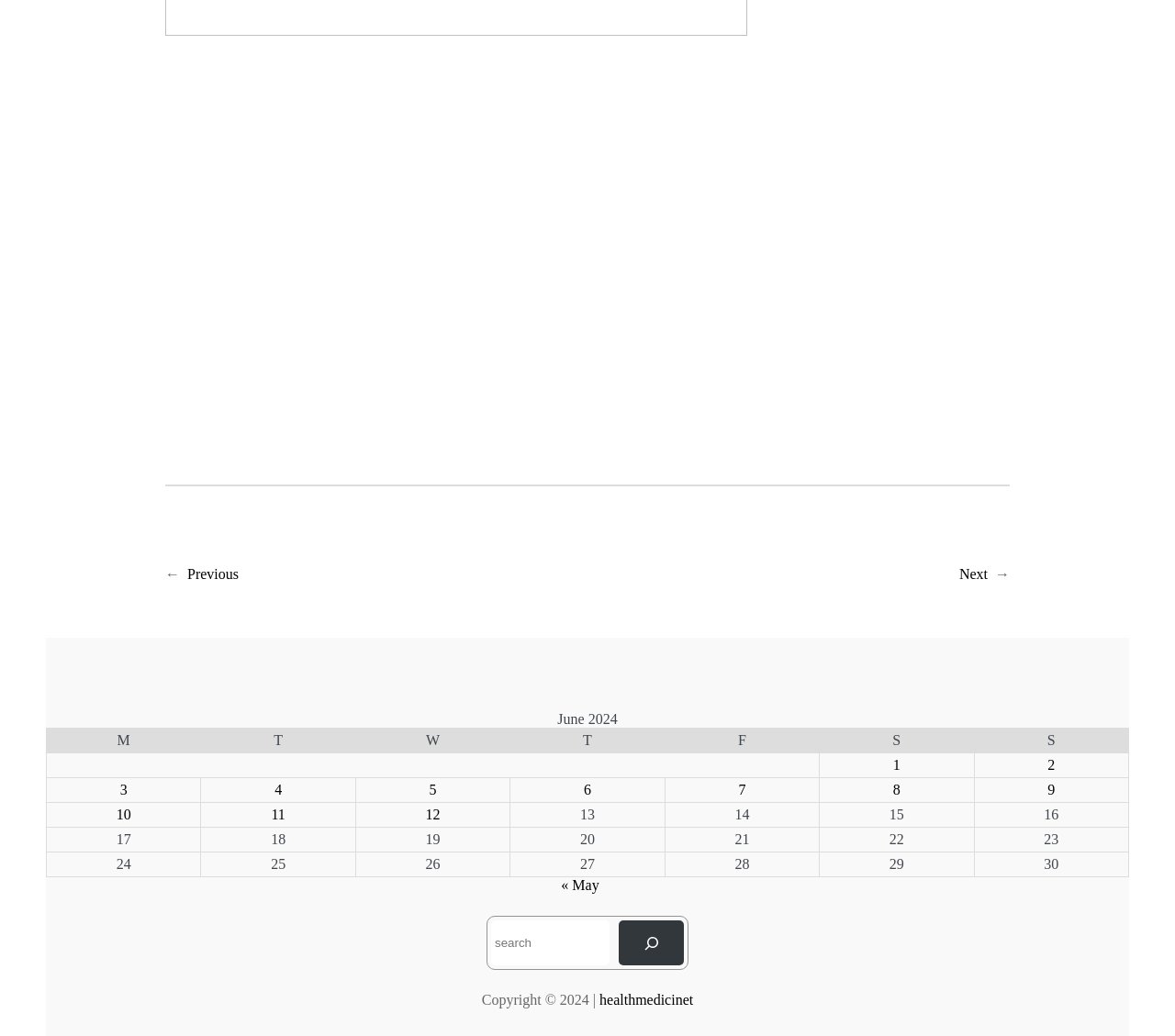What is the link text next to the '«' symbol?
Refer to the image and provide a detailed answer to the question.

The link element next to the '«' symbol has the text 'May', indicating that it is a link to the previous month, May.